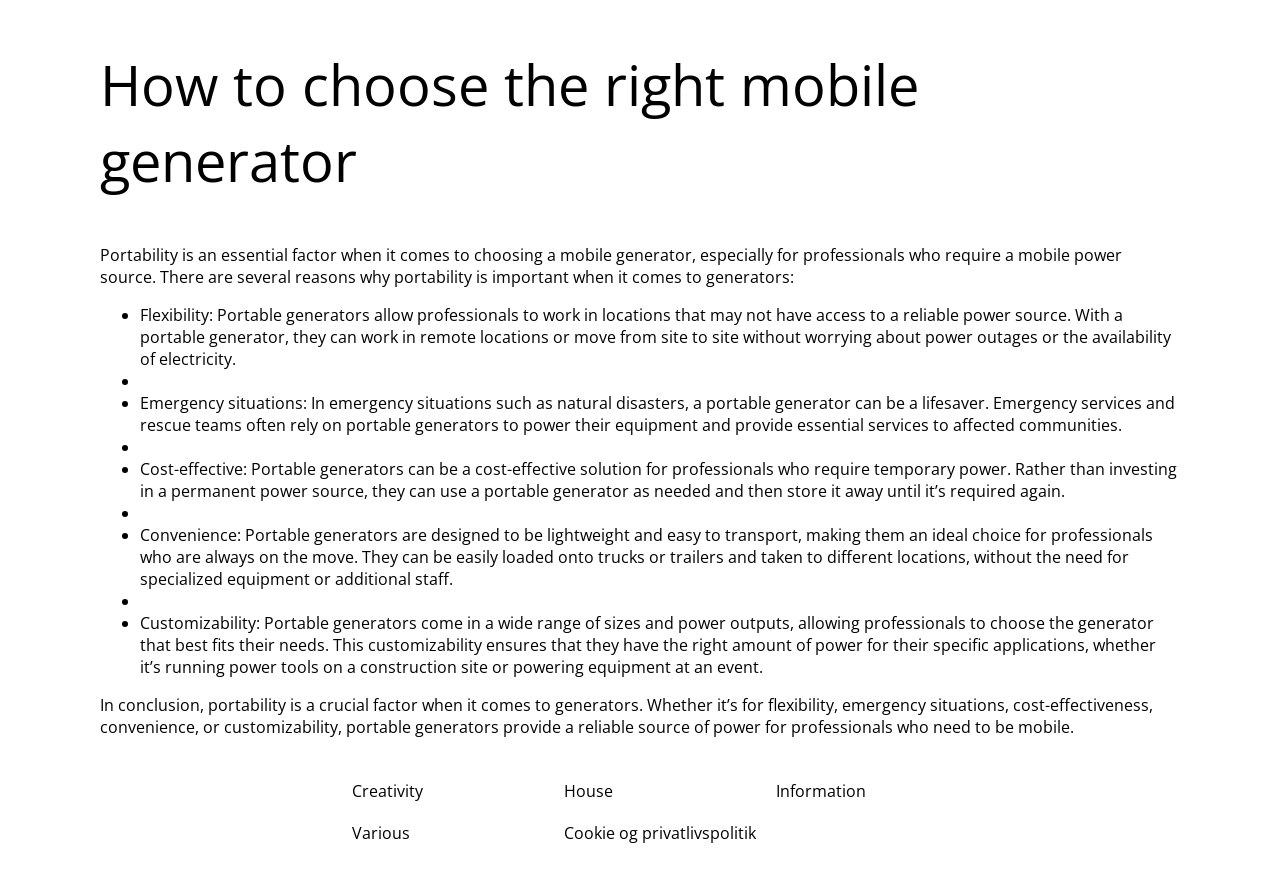Give the bounding box coordinates for the element described by: "Cookie og privatlivspolitik".

[0.441, 0.945, 0.591, 0.97]